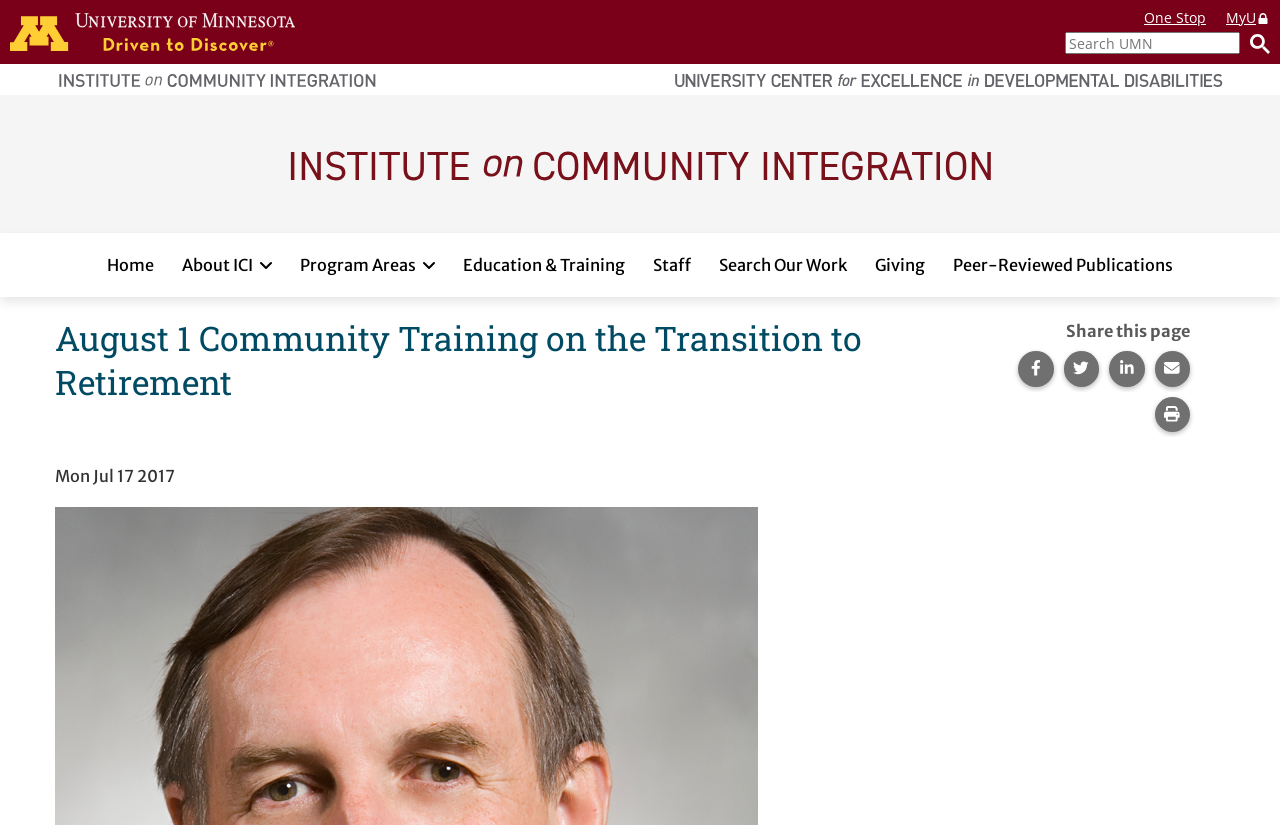Using the description "MyU", locate and provide the bounding box of the UI element.

[0.958, 0.01, 0.992, 0.034]